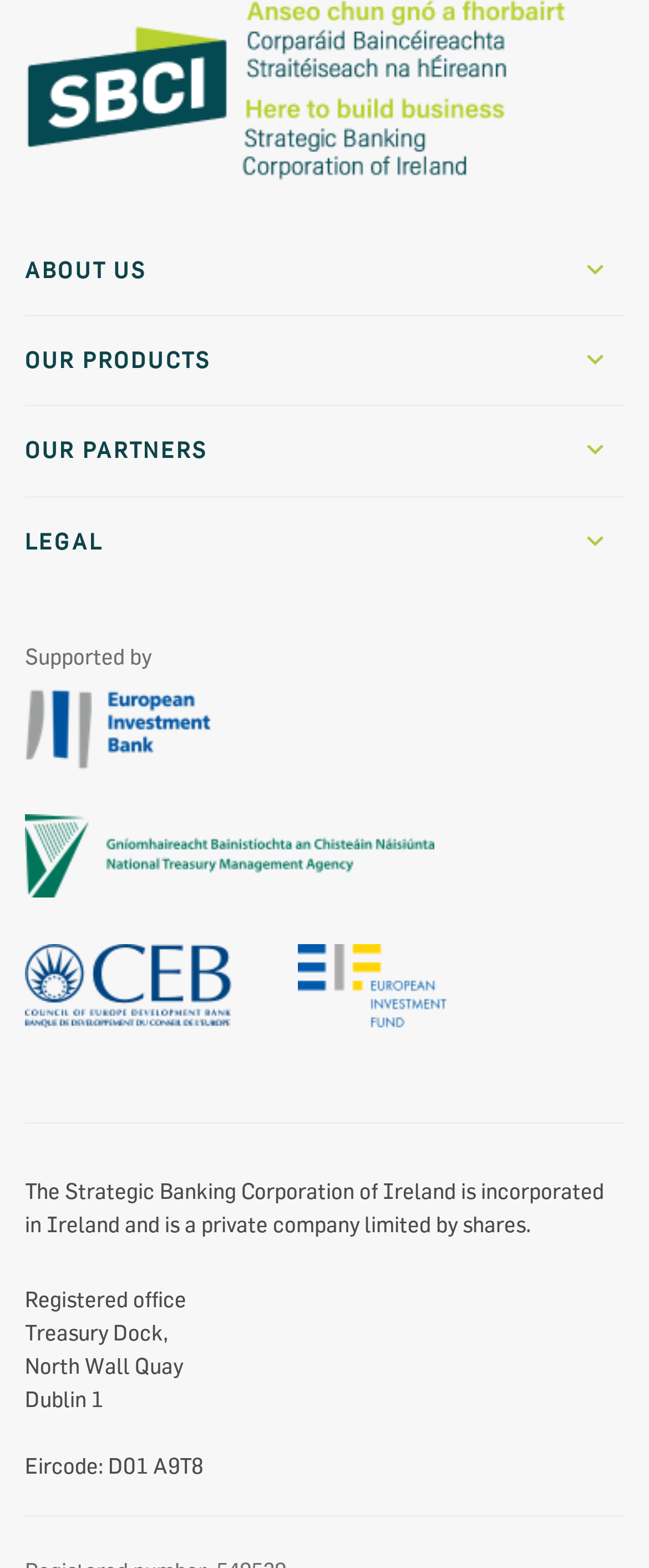How many funding partners are listed on the webpage?
Answer the question with a single word or phrase, referring to the image.

1